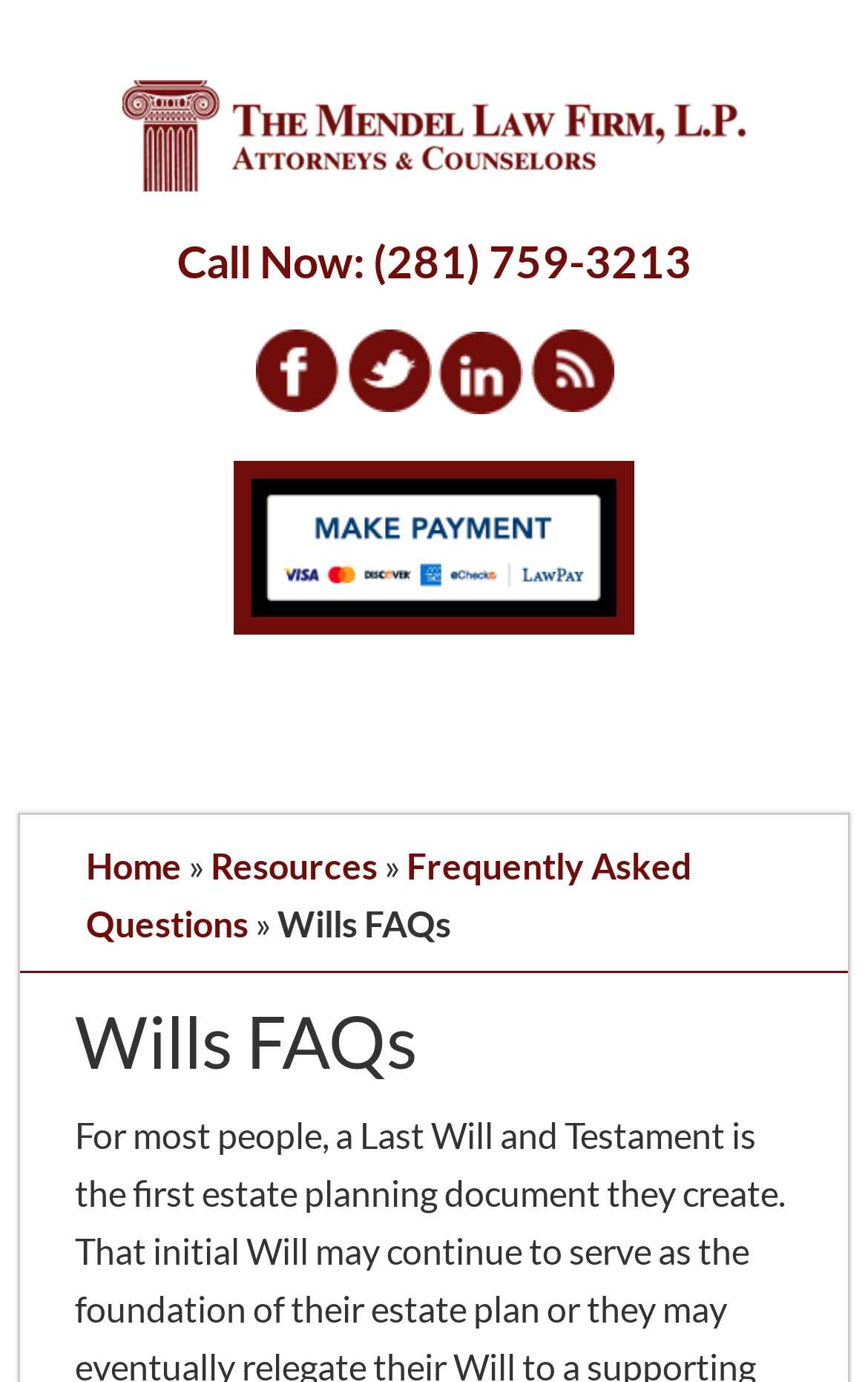Point out the bounding box coordinates of the section to click in order to follow this instruction: "Go to the 'Home' page".

[0.099, 0.61, 0.21, 0.641]